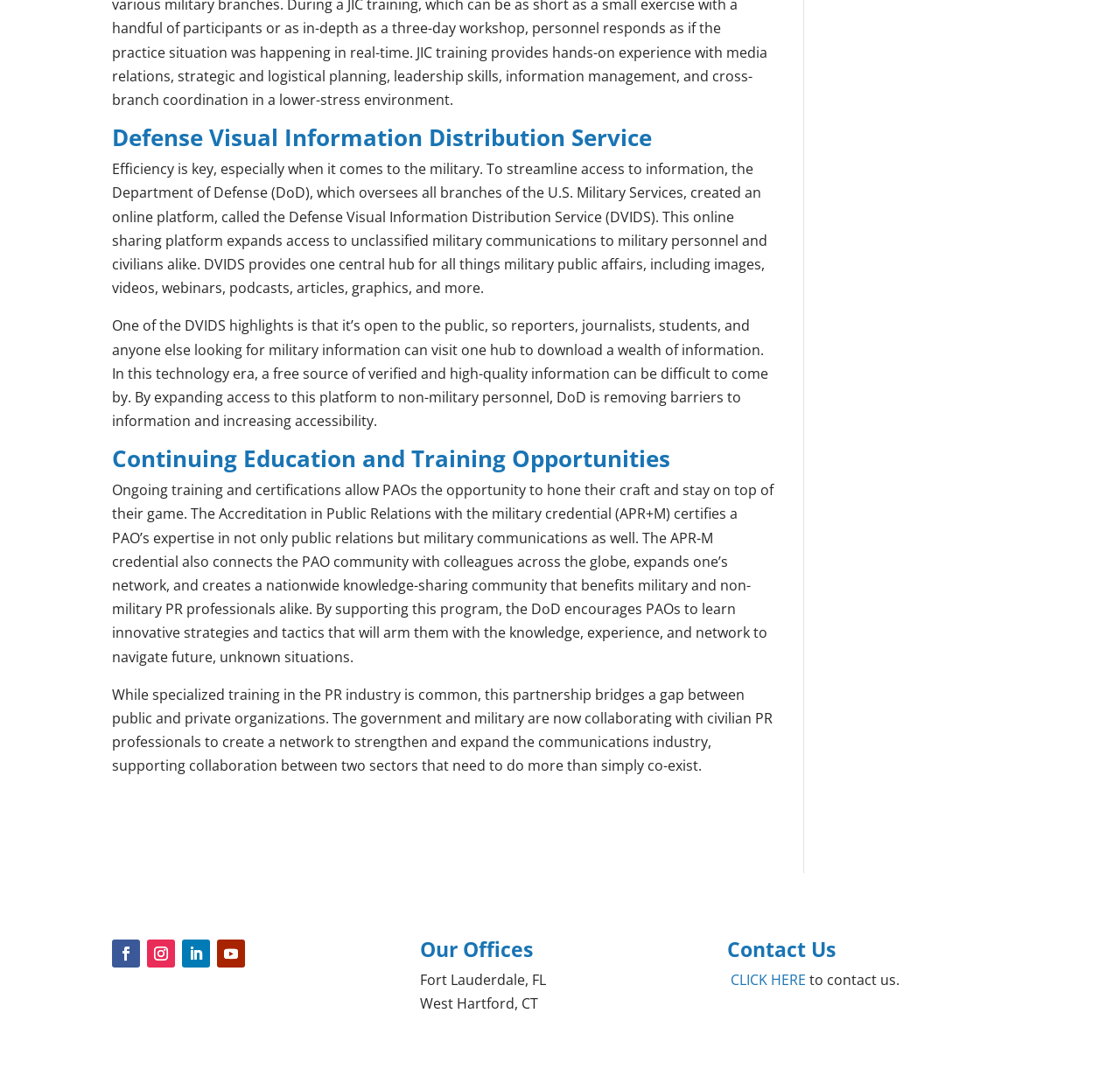Please respond to the question with a concise word or phrase:
What is the benefit of DVIDS being open to the public?

Removes barriers to information